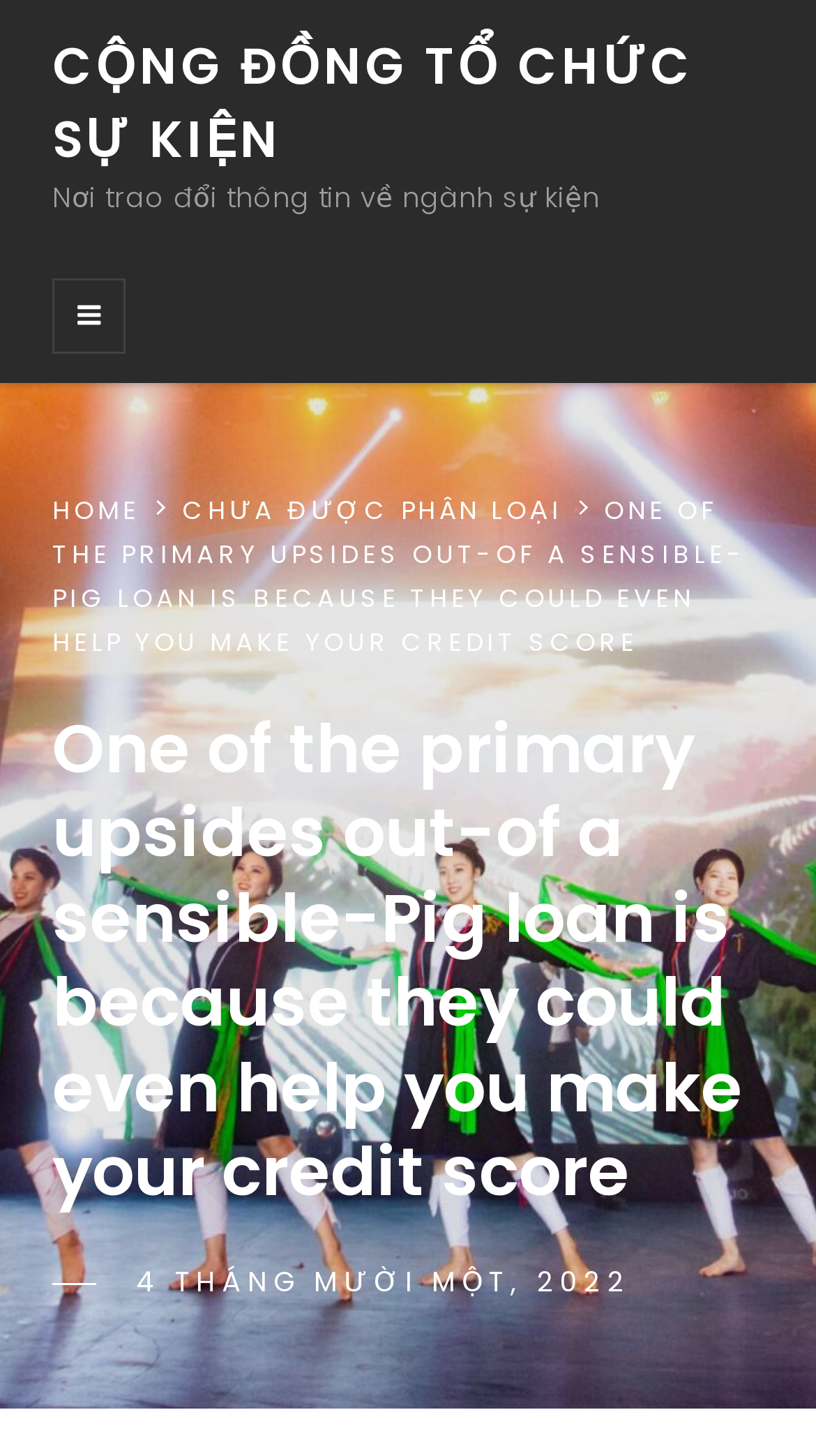When was the post published?
Please respond to the question with a detailed and thorough explanation.

I found this information from the link '4 THÁNG MƯỜI MỘT, 2022' which is located below the static text 'POSTED-ON', indicating the publication date of the post.